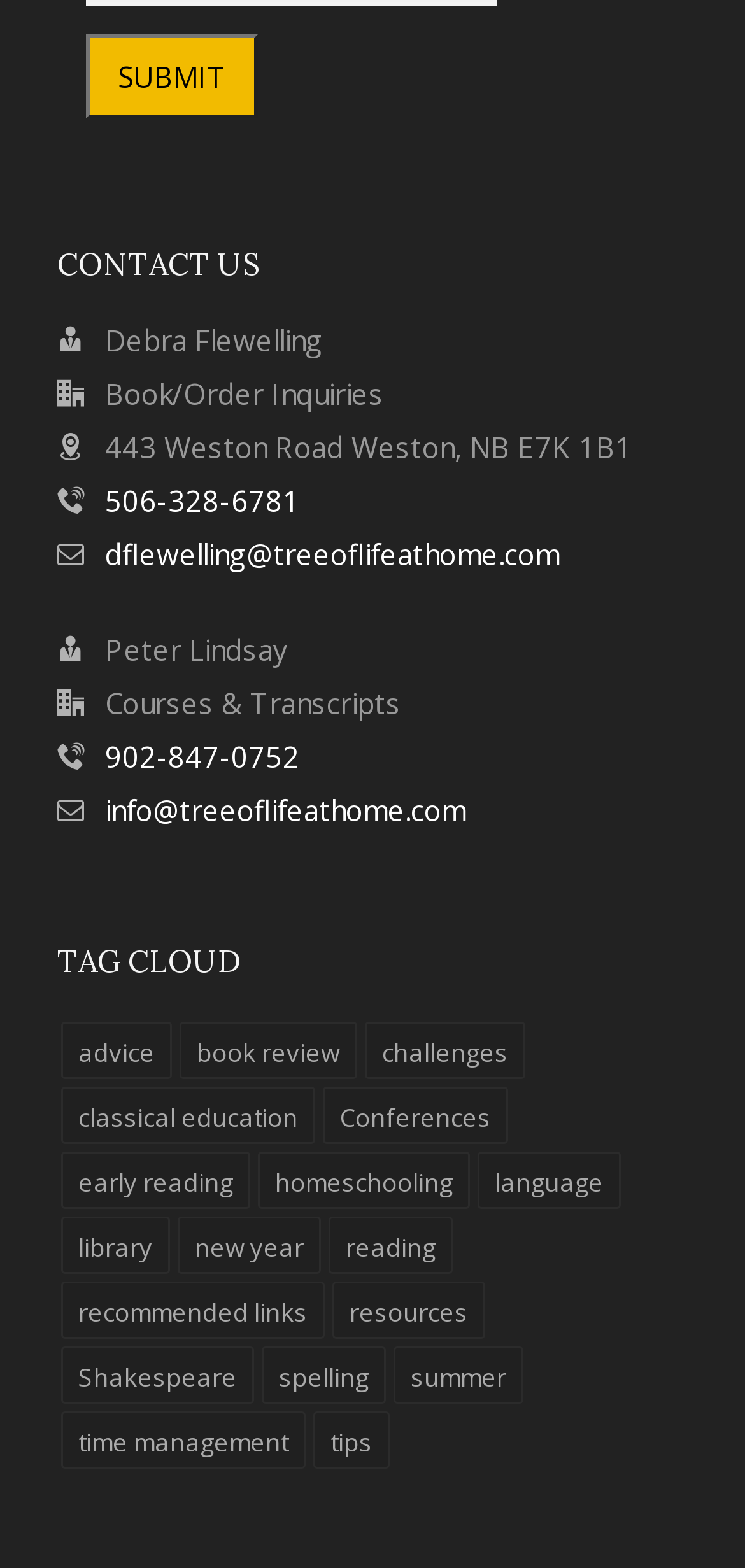Use a single word or phrase to answer this question: 
What is the topic of the link 'advice (4 items)'?

Advice